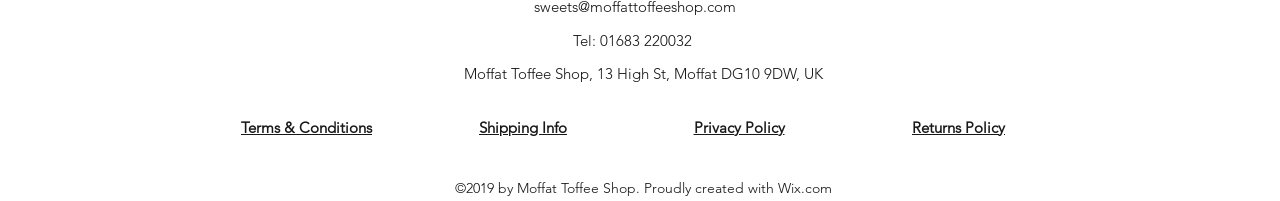Answer the following inquiry with a single word or phrase:
What is the phone number of Moffat Toffee Shop?

01683 220032